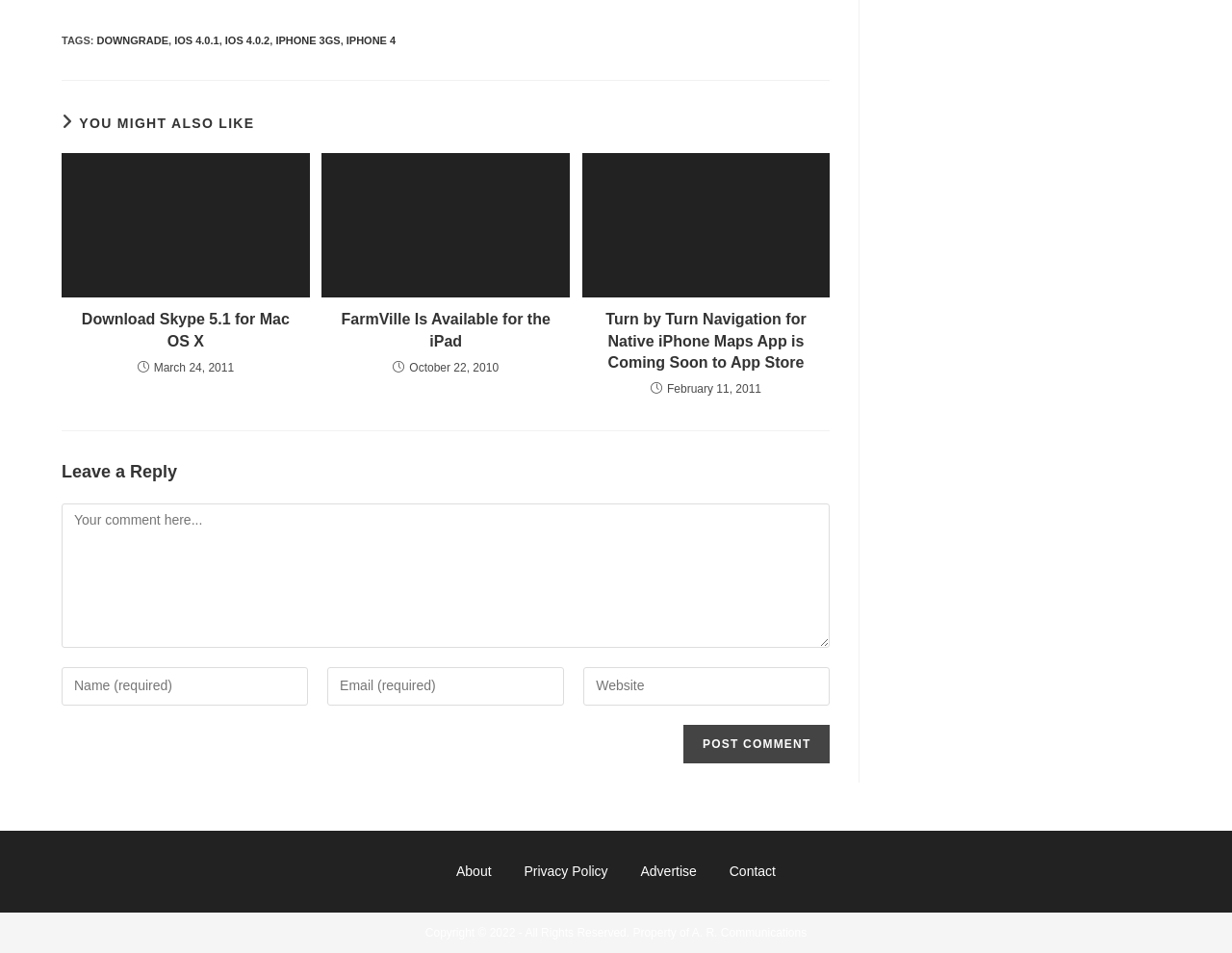Identify the bounding box coordinates of the clickable section necessary to follow the following instruction: "Go to privacy policy". The coordinates should be presented as four float numbers from 0 to 1, i.e., [left, top, right, bottom].

None